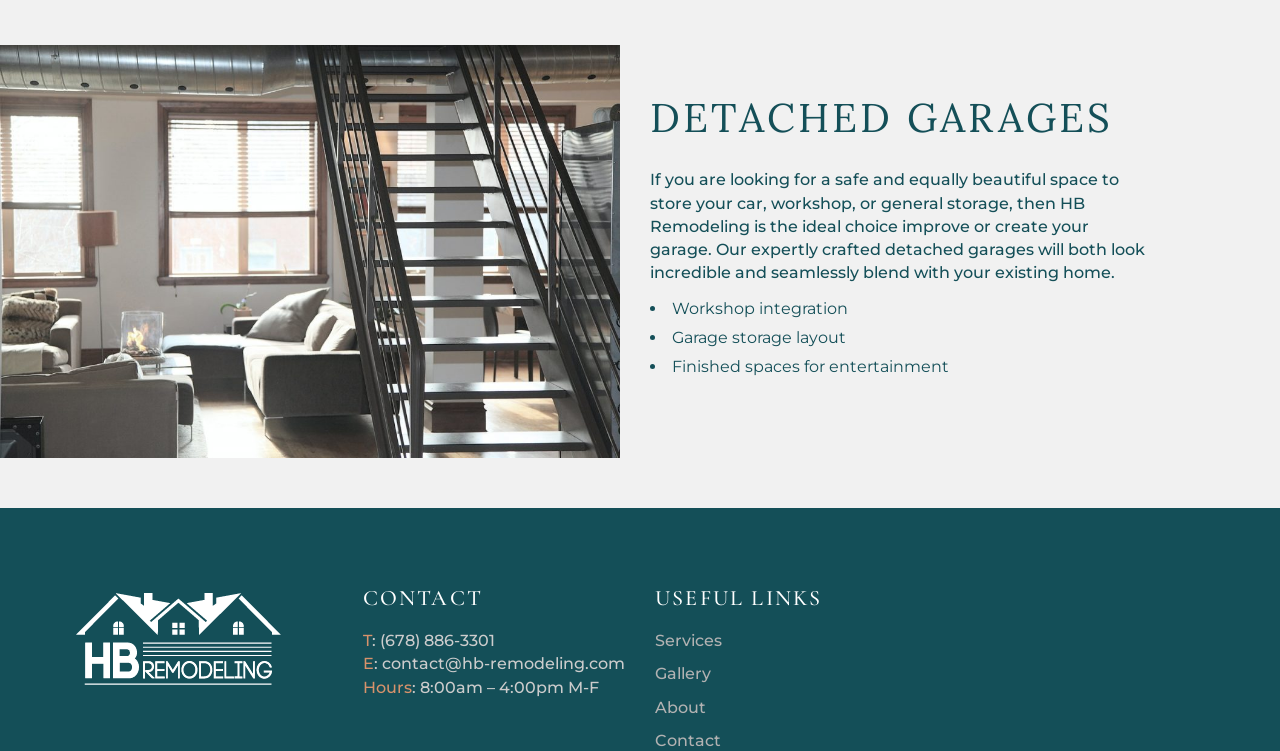What is the email address to contact HB Remodeling?
Based on the image, answer the question with as much detail as possible.

The webpage has a section with contact information, which includes an email address 'contact@hb-remodeling.com'.